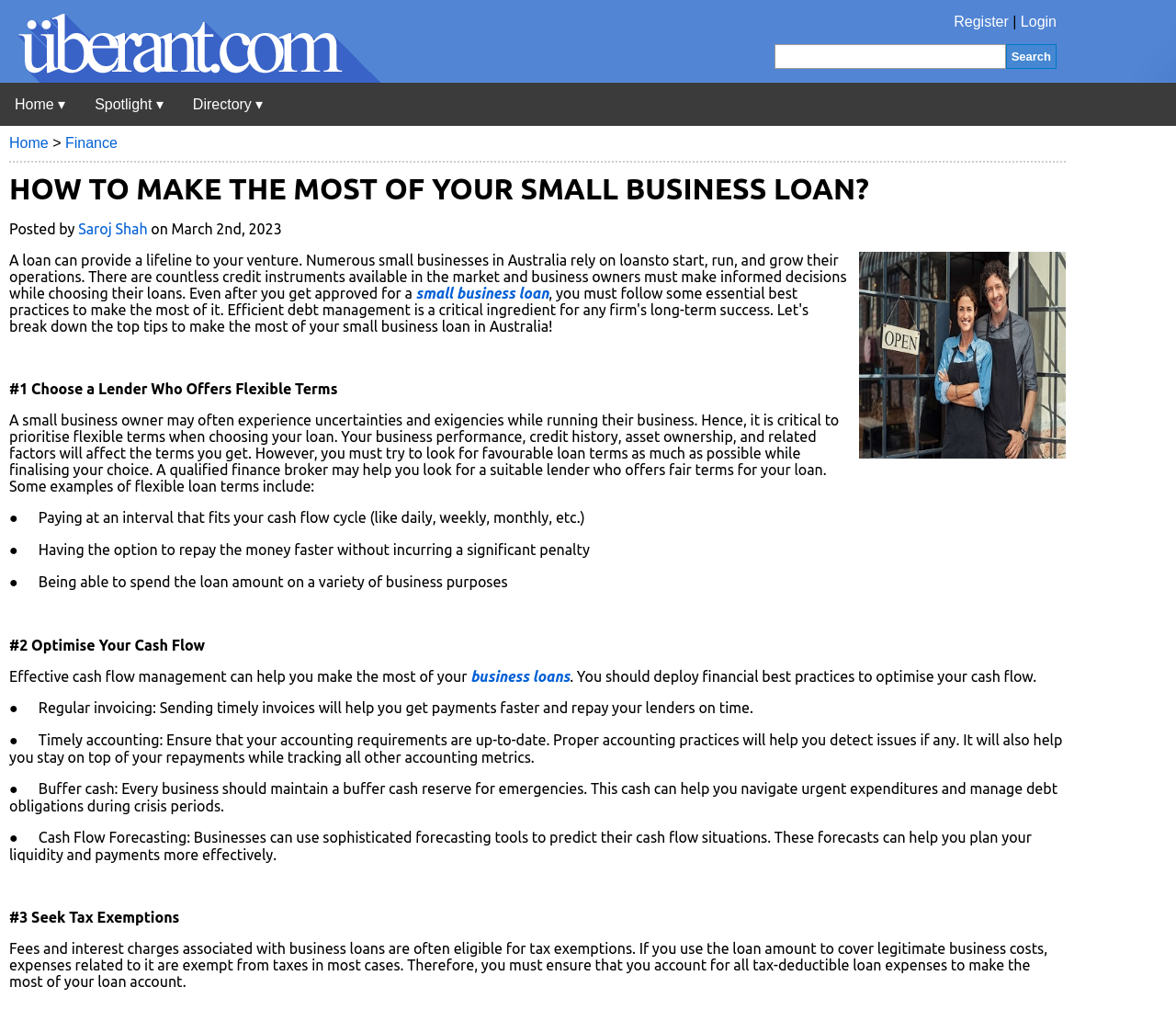Using the webpage screenshot, locate the HTML element that fits the following description and provide its bounding box: "Directory ▾".

[0.164, 0.095, 0.224, 0.11]